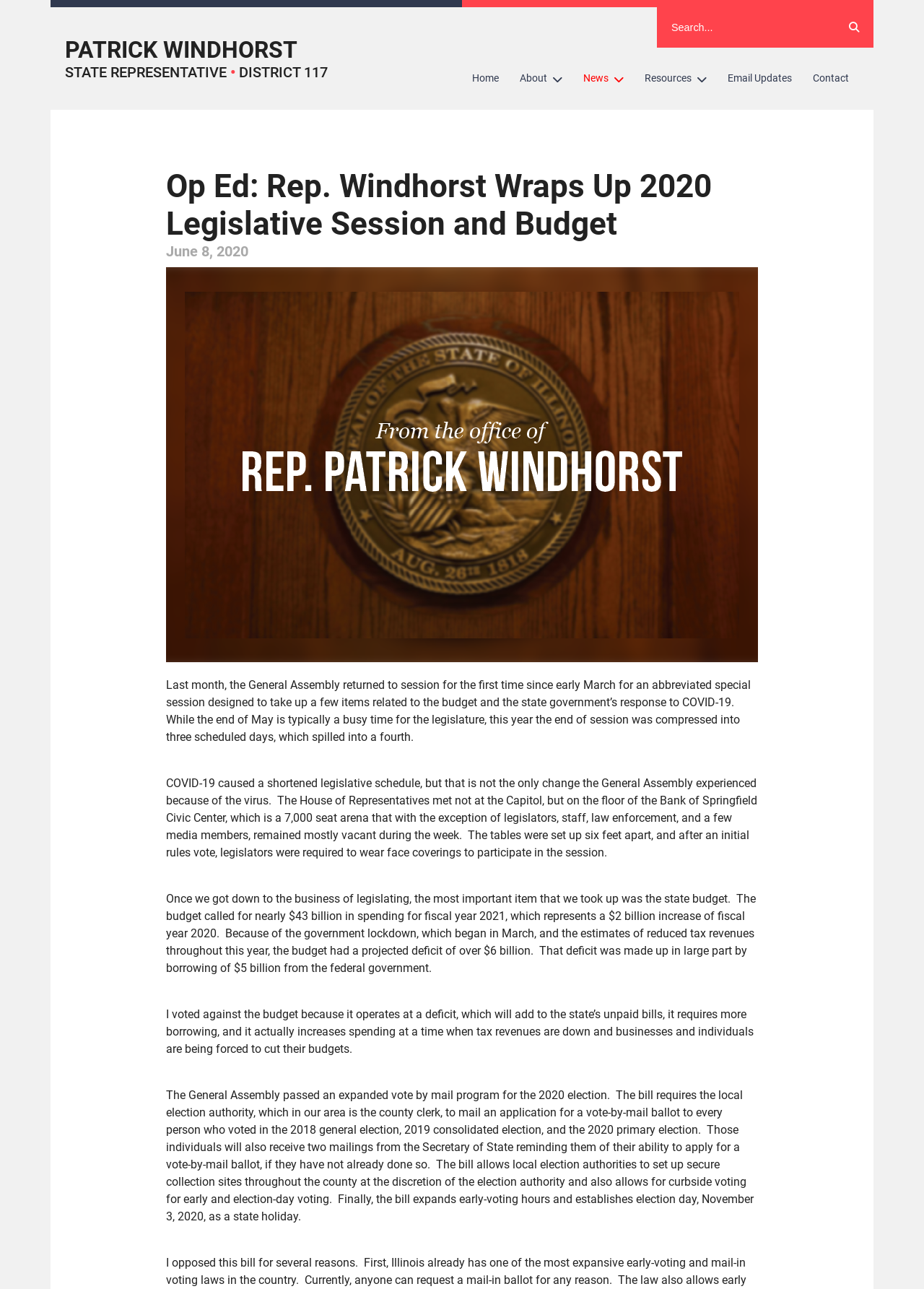What is the main topic of the article?
Please provide an in-depth and detailed response to the question.

I determined the main topic by reading the headings and the static text on the webpage, which mention the legislative session and budget.